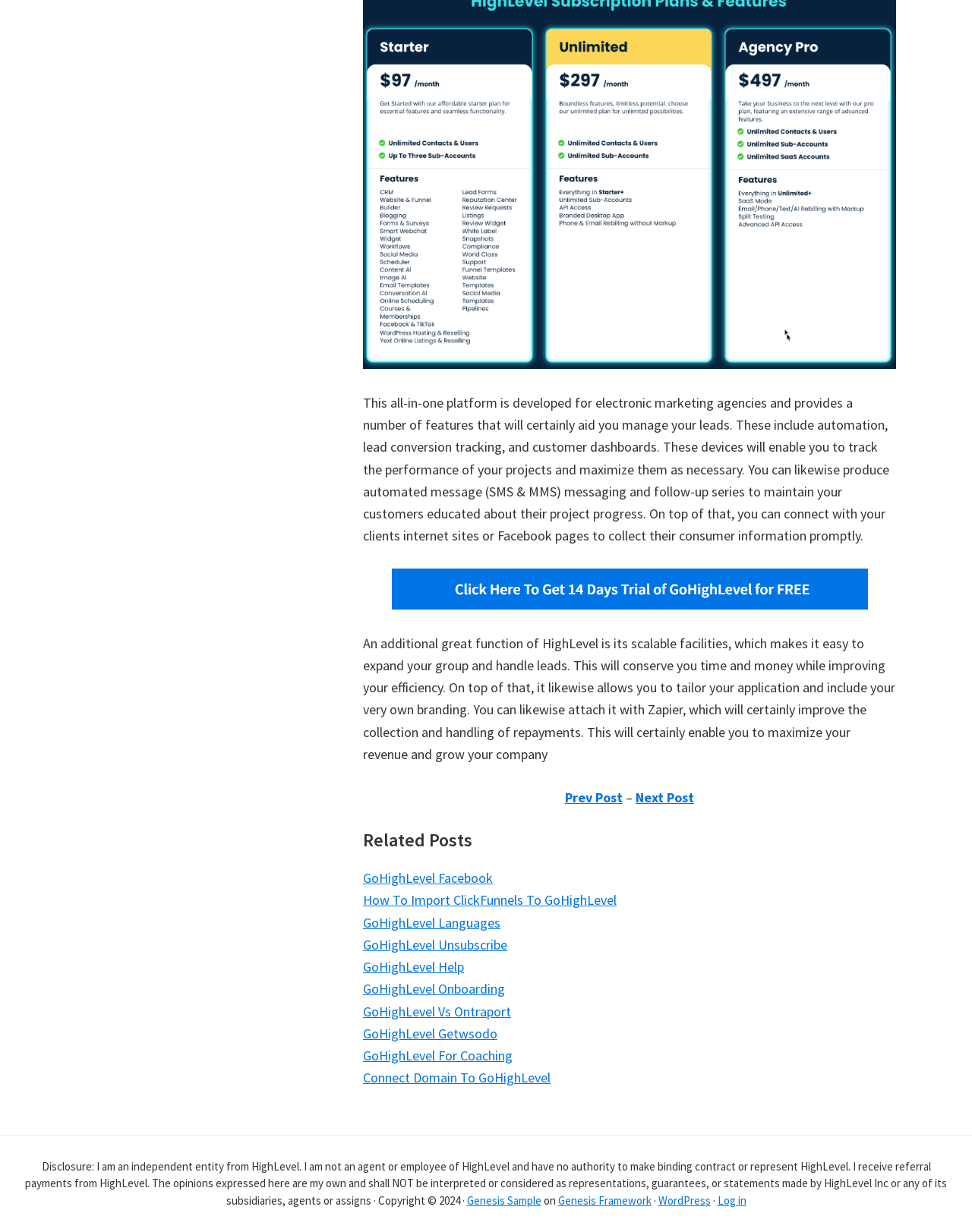What is the name of the framework used in the website?
Please use the image to deliver a detailed and complete answer.

The link element with ID 51 indicates that the website uses the Genesis Framework, which is a WordPress framework.